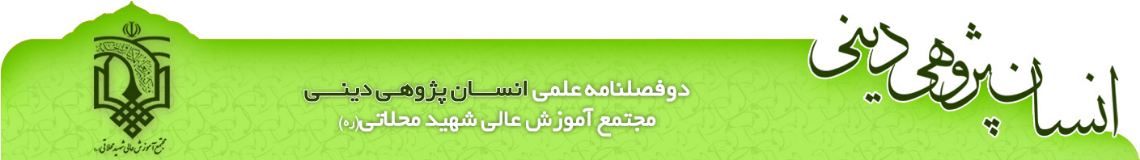What is the language of the journal title?
Refer to the image and give a detailed response to the question.

The language of the journal title 'انسان پژوهی دینی' is Persian, which is evident from the script and characters used in the title.